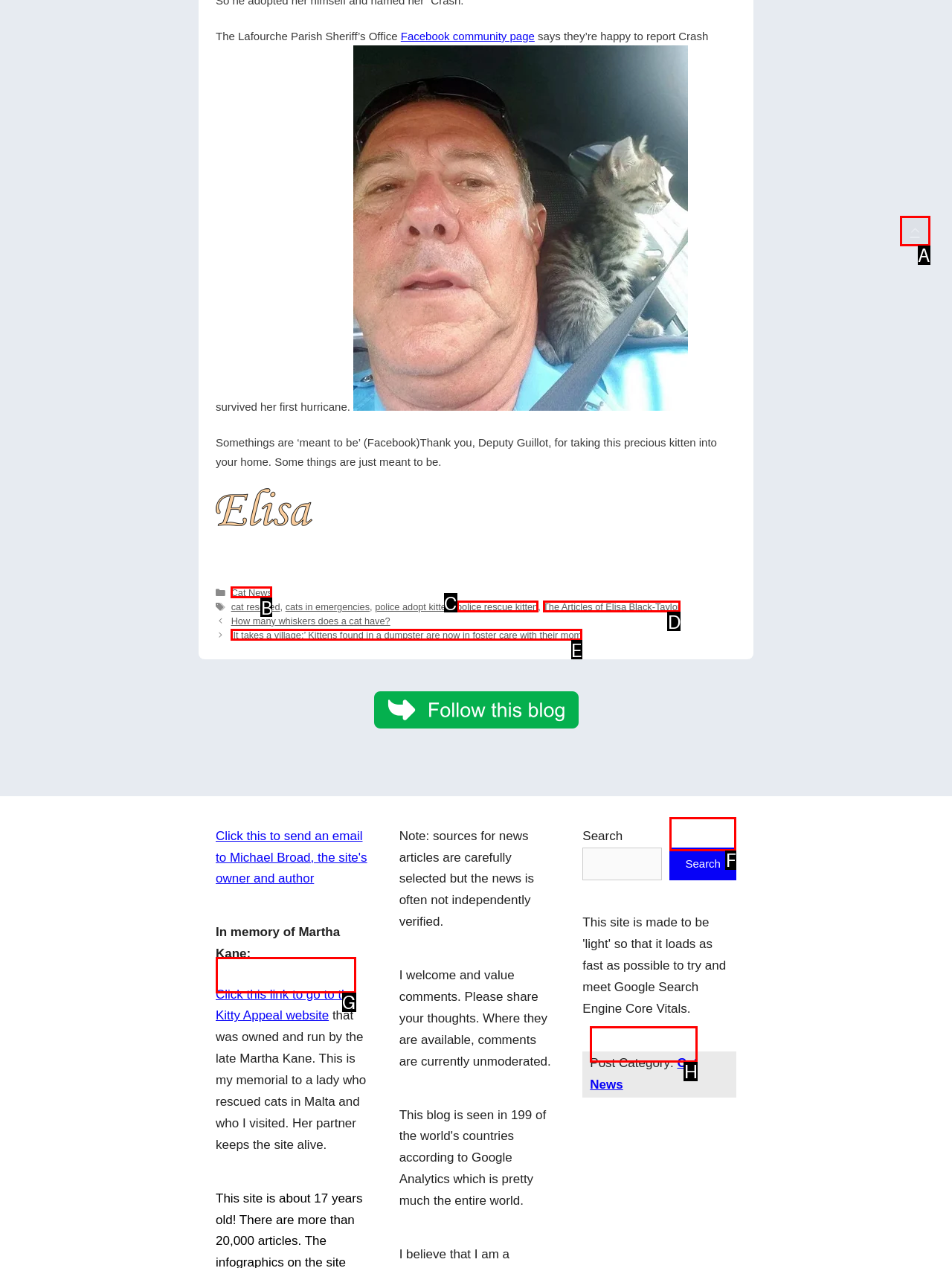Select the letter of the UI element that best matches: Search
Answer with the letter of the correct option directly.

F